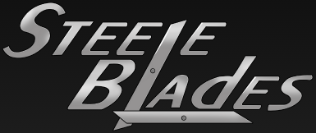Give a one-word or short-phrase answer to the following question: 
What does the stylized blade graphic in the logo symbolize?

Quality and craftsmanship